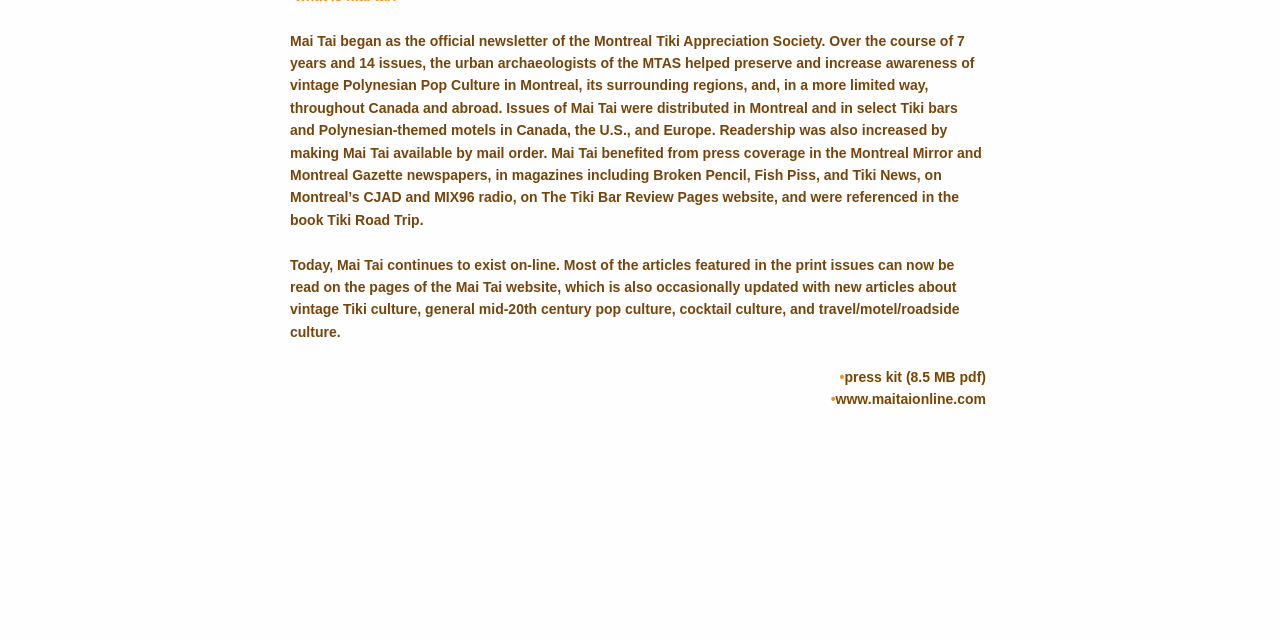For the given element description www.maitaionline.com, determine the bounding box coordinates of the UI element. The coordinates should follow the format (top-left x, top-left y, bottom-right x, bottom-right y) and be within the range of 0 to 1.

[0.653, 0.611, 0.77, 0.636]